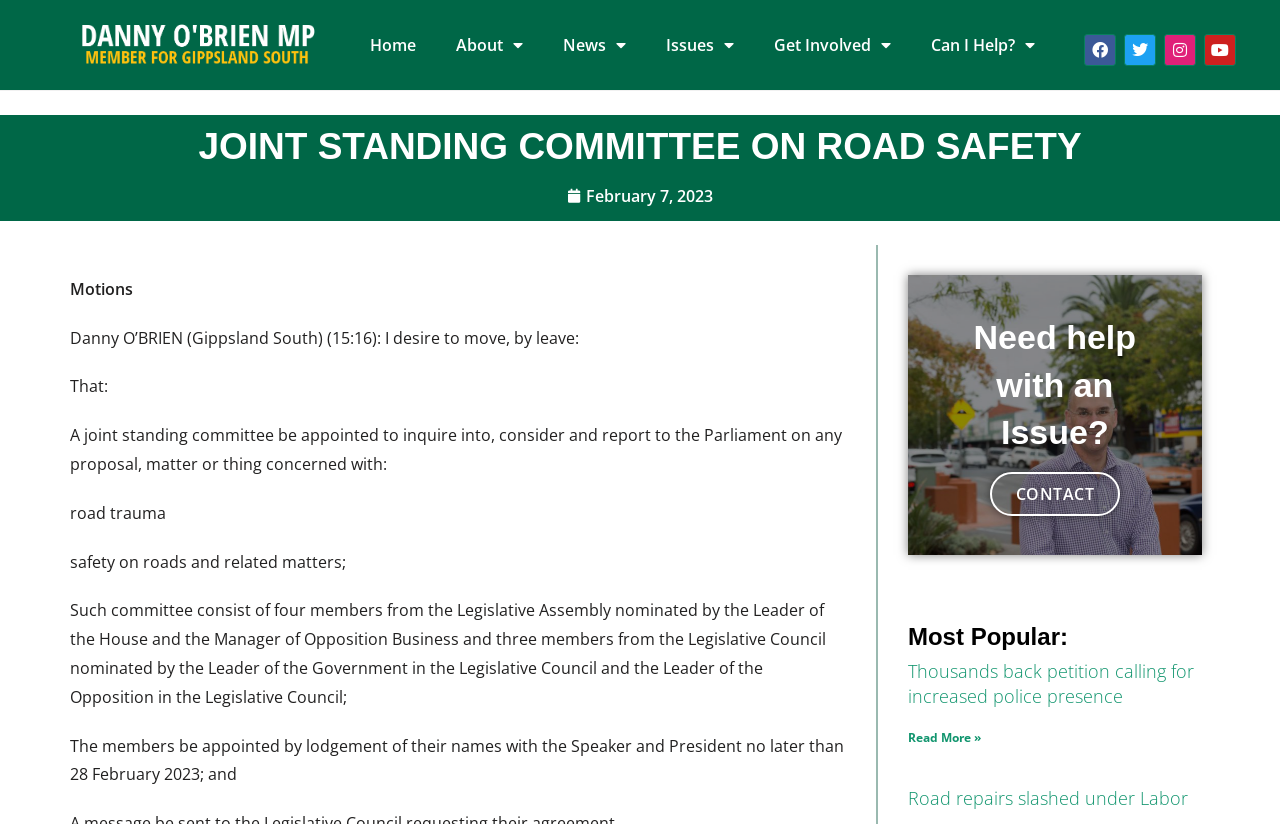Write a detailed summary of the webpage.

This webpage is about the Joint Standing Committee on Road Safety, led by Danny O'Brien MP. At the top left, there is a logo of Danny O'Brien. 

Below the logo, there is a navigation menu with links to "Home", "About", "News", "Issues", "Get Involved", and "Can I Help?".

To the right of the navigation menu, there are social media links to Facebook, Twitter, Instagram, and YouTube.

The main content of the webpage is divided into two sections. On the left, there is a heading "JOINT STANDING COMMITTEE ON ROAD SAFETY" followed by a block of text that appears to be a motion or proposal by Danny O'Brien, discussing the establishment of a joint standing committee to inquire into road safety and related matters.

On the right, there is a section with a heading "Most Popular:" that lists two news articles. The first article is titled "Thousands back petition calling for increased police presence" and has a "Read more" link. The second article is titled "Road repairs slashed under Labor".

At the bottom of the page, there is a call-to-action link "Need help with an Issue? CONTACT" with an image of the parliament and Danny O'Brien.